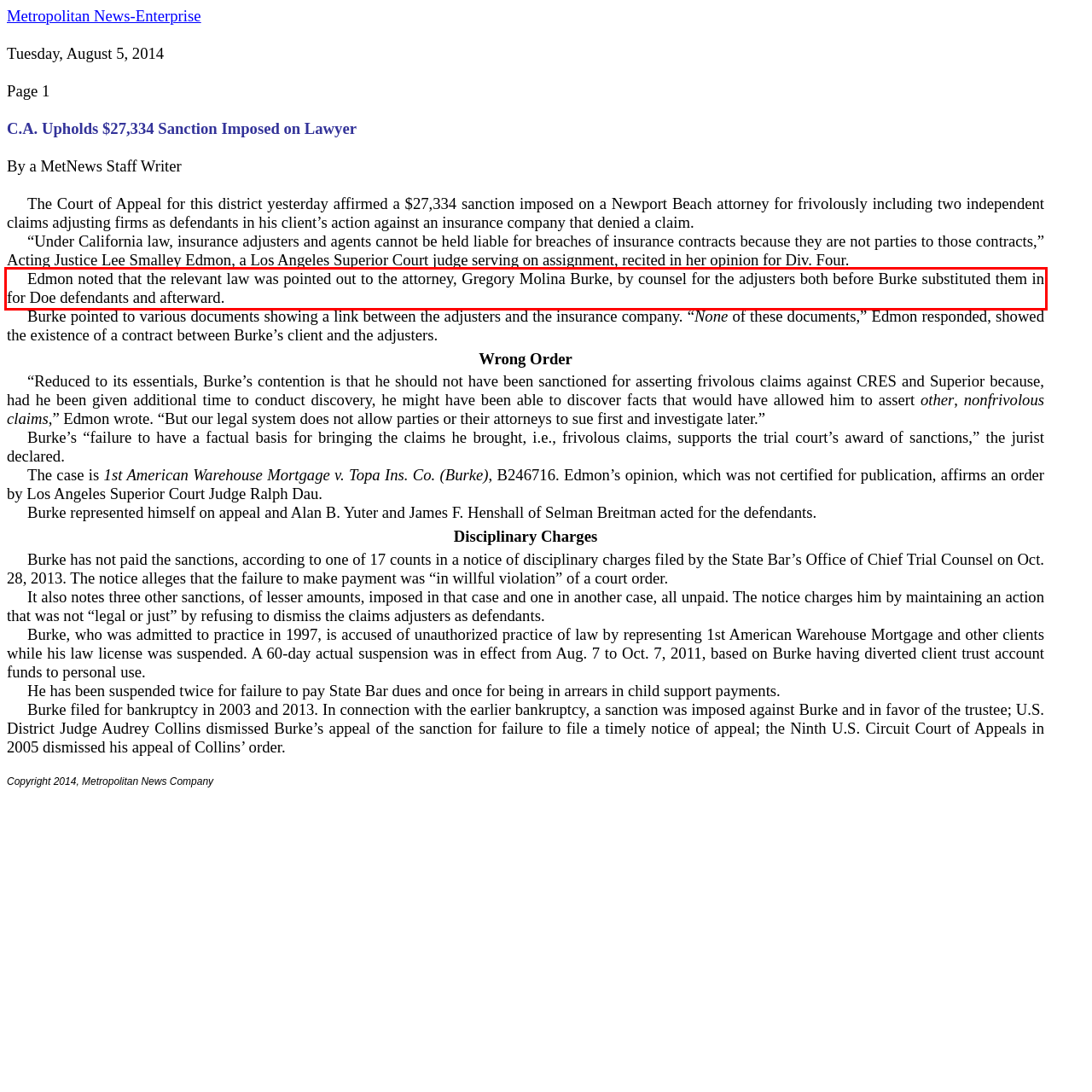Please look at the webpage screenshot and extract the text enclosed by the red bounding box.

Edmon noted that the relevant law was pointed out to the attorney, Gregory Molina Burke, by counsel for the adjusters both before Burke substituted them in for Doe defendants and afterward.